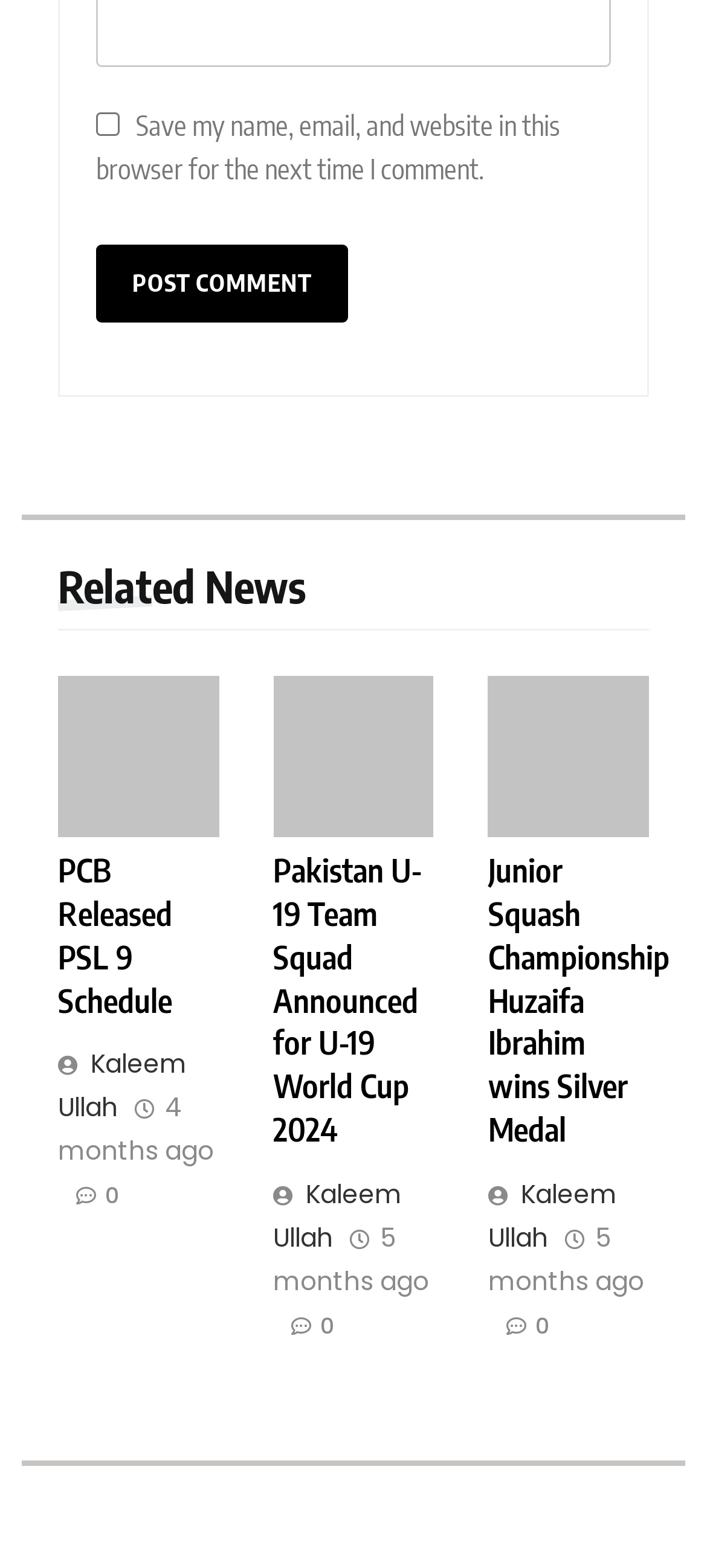Identify the bounding box coordinates of the region that needs to be clicked to carry out this instruction: "View the details of Junior Squash Championship Huzaifa Ibrahim wins Silver Medal". Provide these coordinates as four float numbers ranging from 0 to 1, i.e., [left, top, right, bottom].

[0.69, 0.542, 0.947, 0.733]